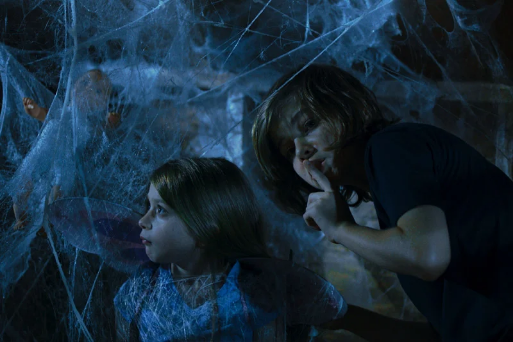What is the boy doing to the girl?
Please provide a single word or phrase in response based on the screenshot.

Hushing her